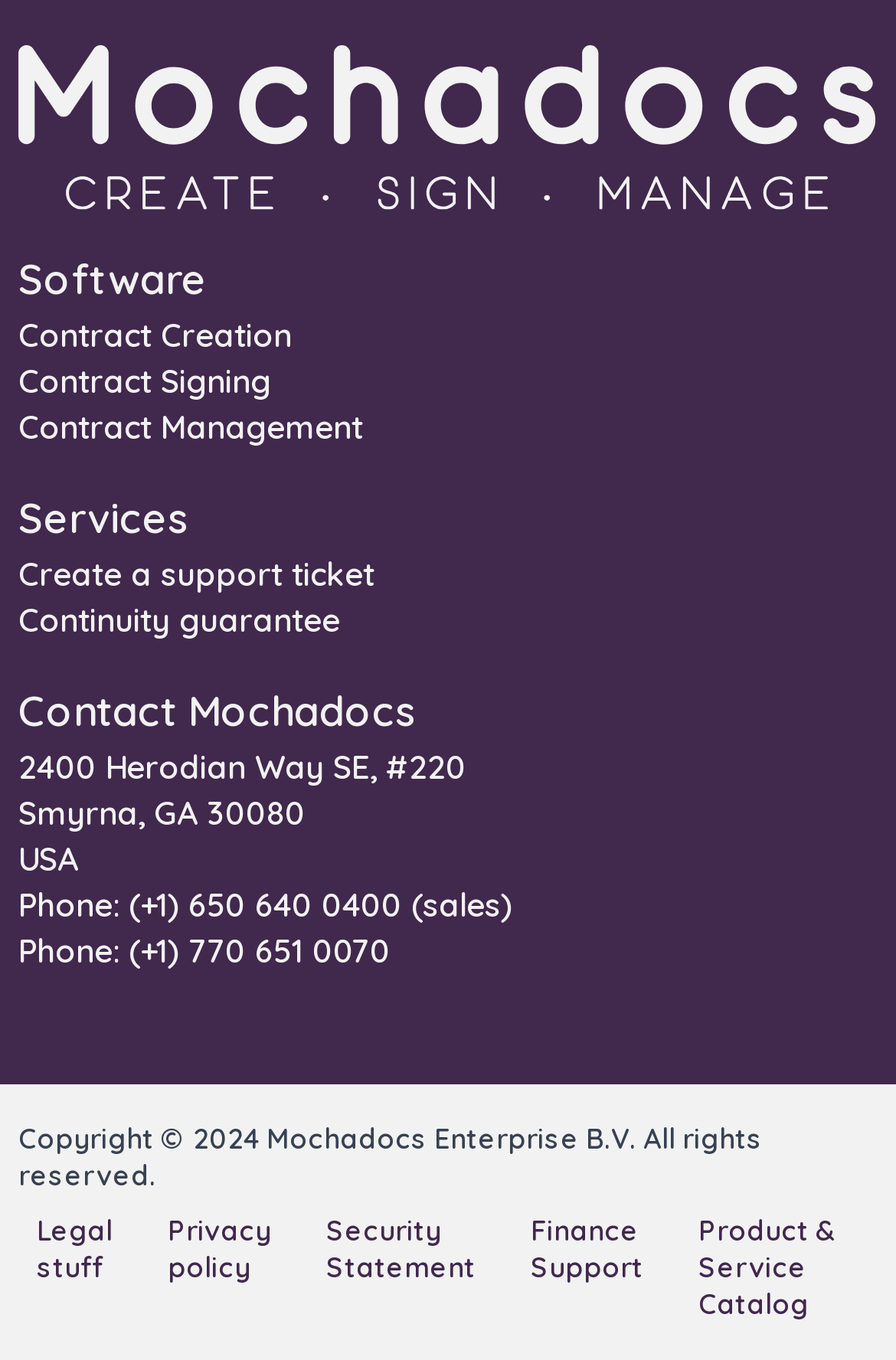What services are offered?
By examining the image, provide a one-word or phrase answer.

Contract Creation, Contract Signing, Contract Management